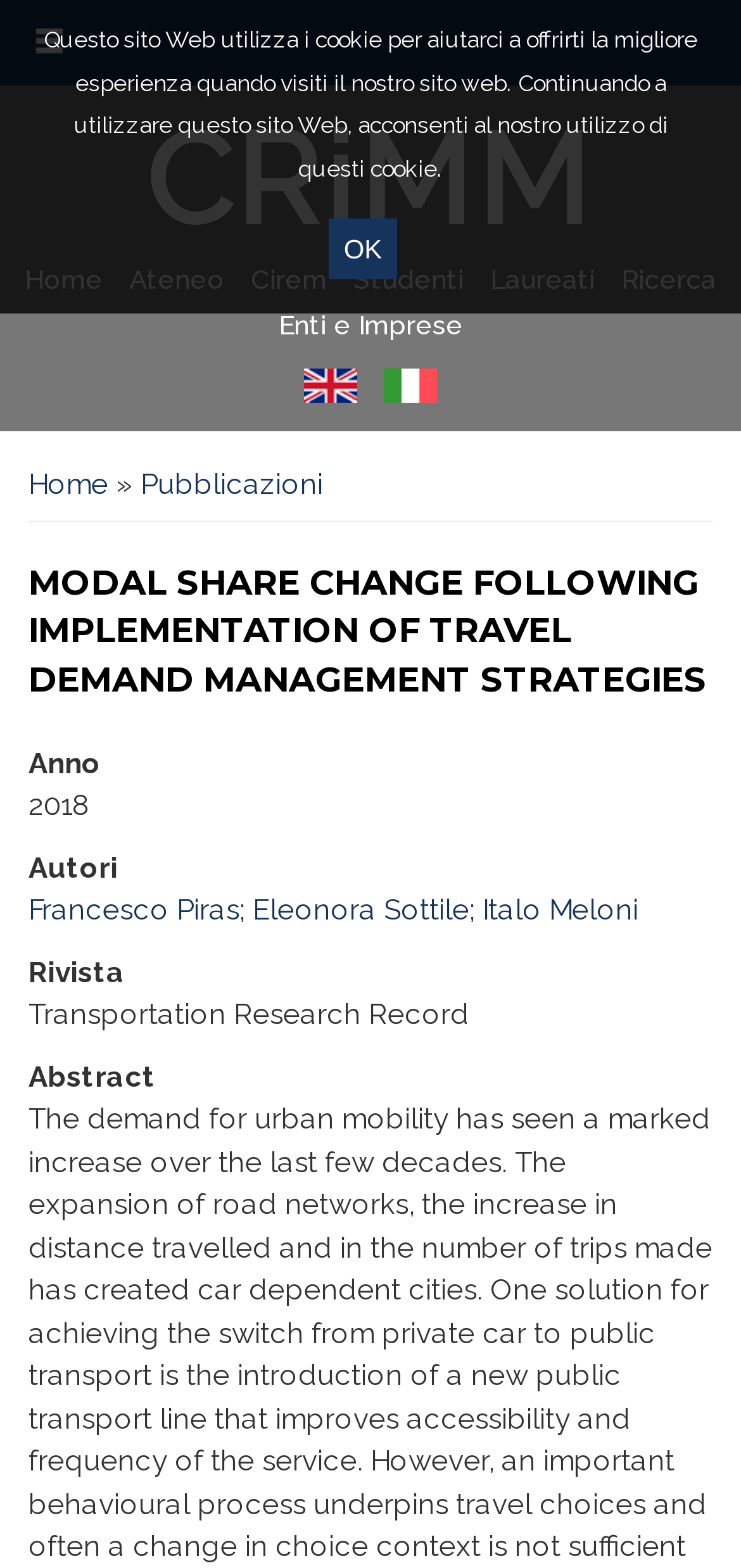Respond with a single word or phrase:
What is the language of the webpage?

Italiano